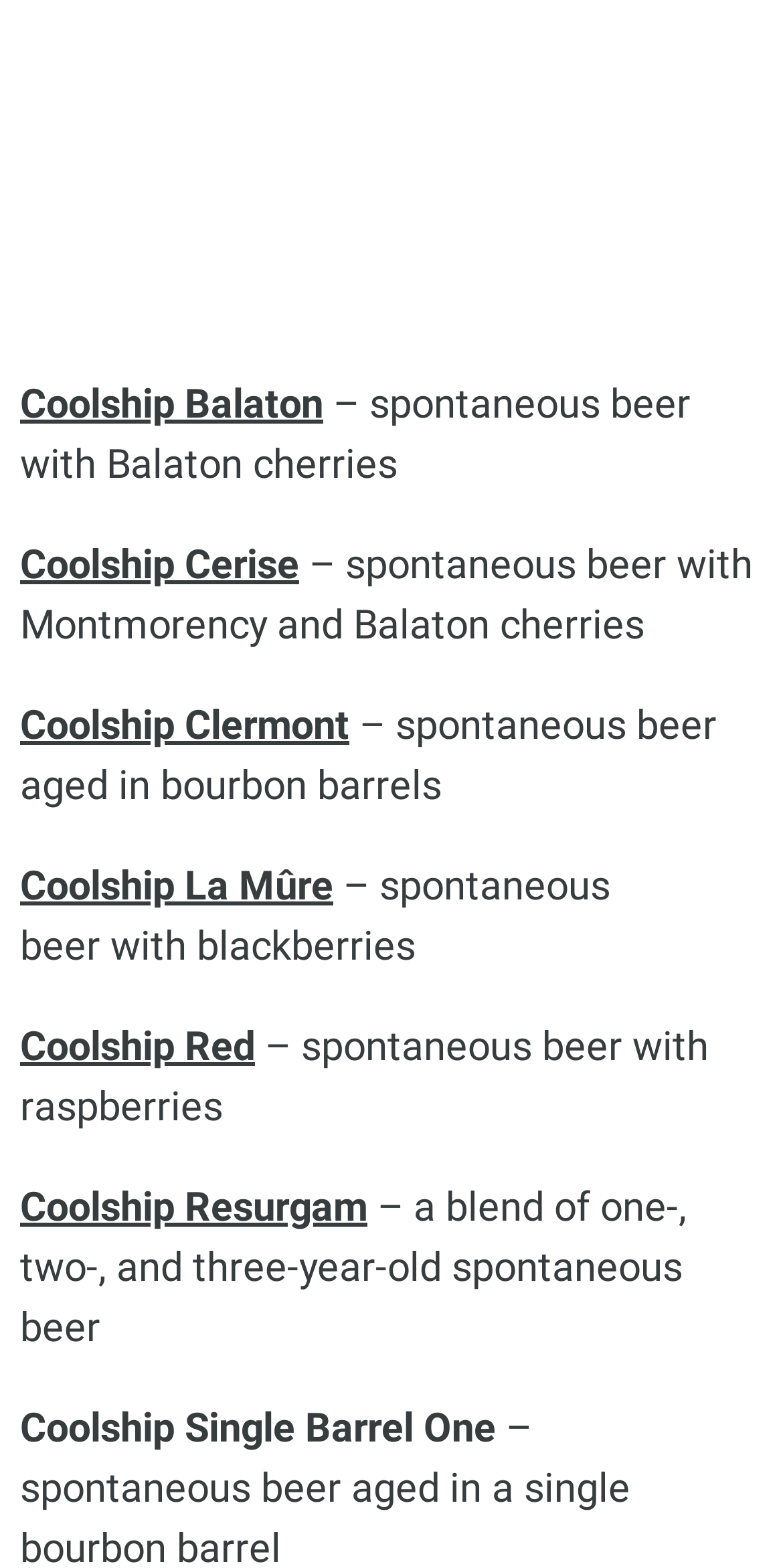Using the element description: "Coolship La Mûre", determine the bounding box coordinates for the specified UI element. The coordinates should be four float numbers between 0 and 1, [left, top, right, bottom].

[0.026, 0.55, 0.426, 0.58]